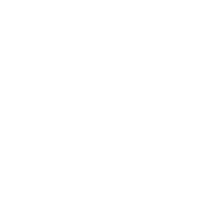What is the primary benefit of using a reed diffuser?
Provide an in-depth answer to the question, covering all aspects.

According to the product description, reed diffusers are known for their ability to 'release fragrance gradually, making them an ideal option for those seeking a continuous scent experience'. This implies that the primary benefit of using a reed diffuser is to have a continuous scent experience.